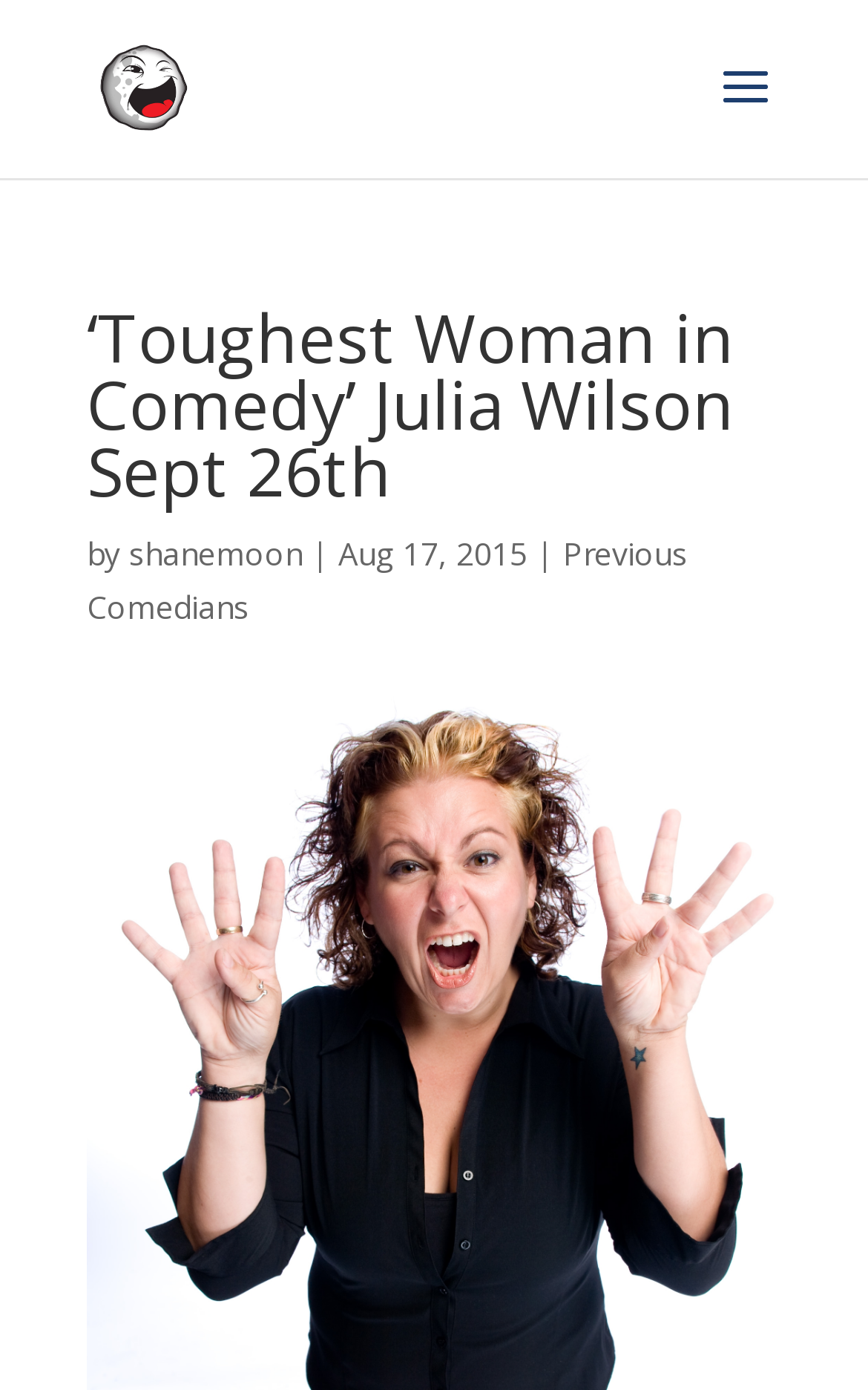Answer succinctly with a single word or phrase:
Who is the comedian featured on this page?

Julia Wilson